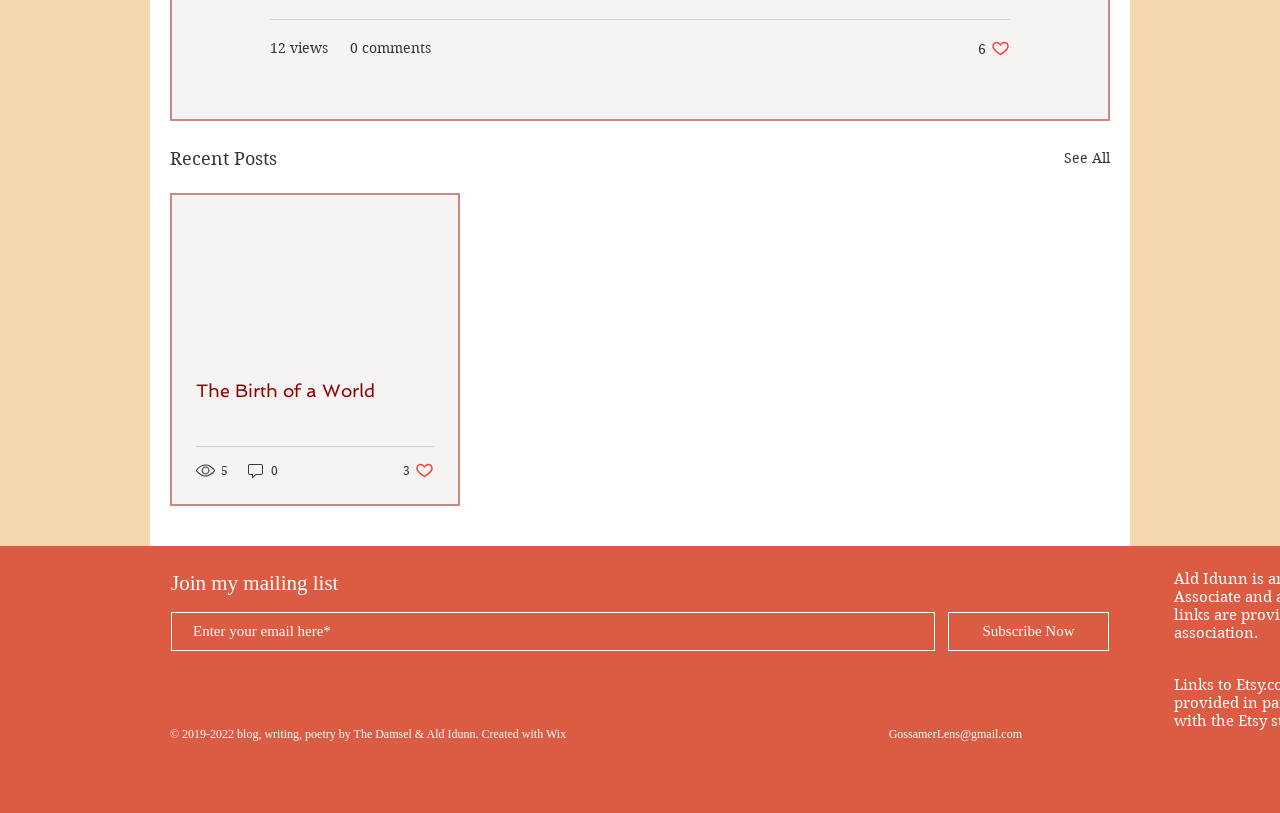Please pinpoint the bounding box coordinates for the region I should click to adhere to this instruction: "Subscribe to the mailing list".

[0.741, 0.753, 0.866, 0.801]